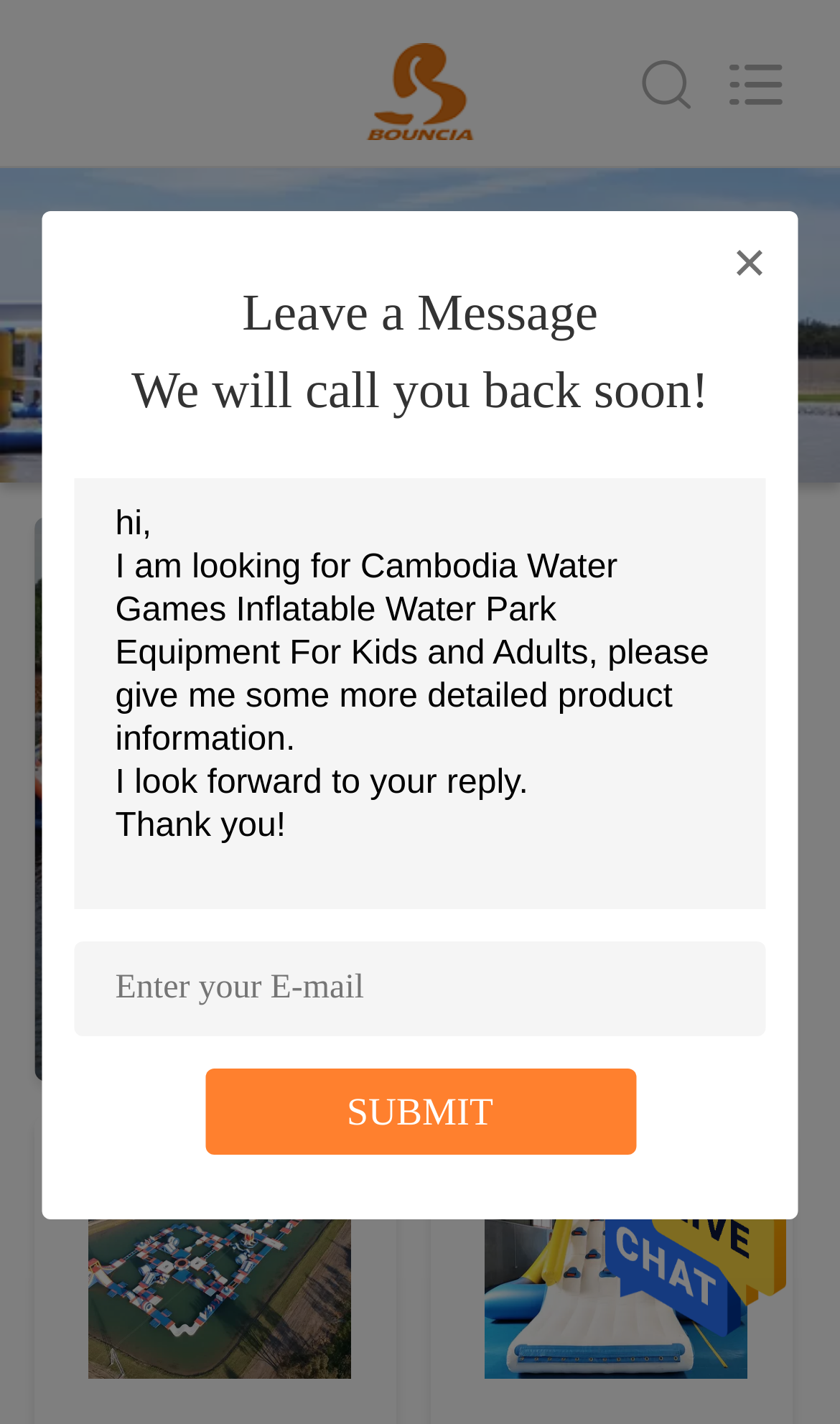What is the company name?
Please provide a single word or phrase answer based on the image.

Guangzhou Bouncia Inflatables Factory